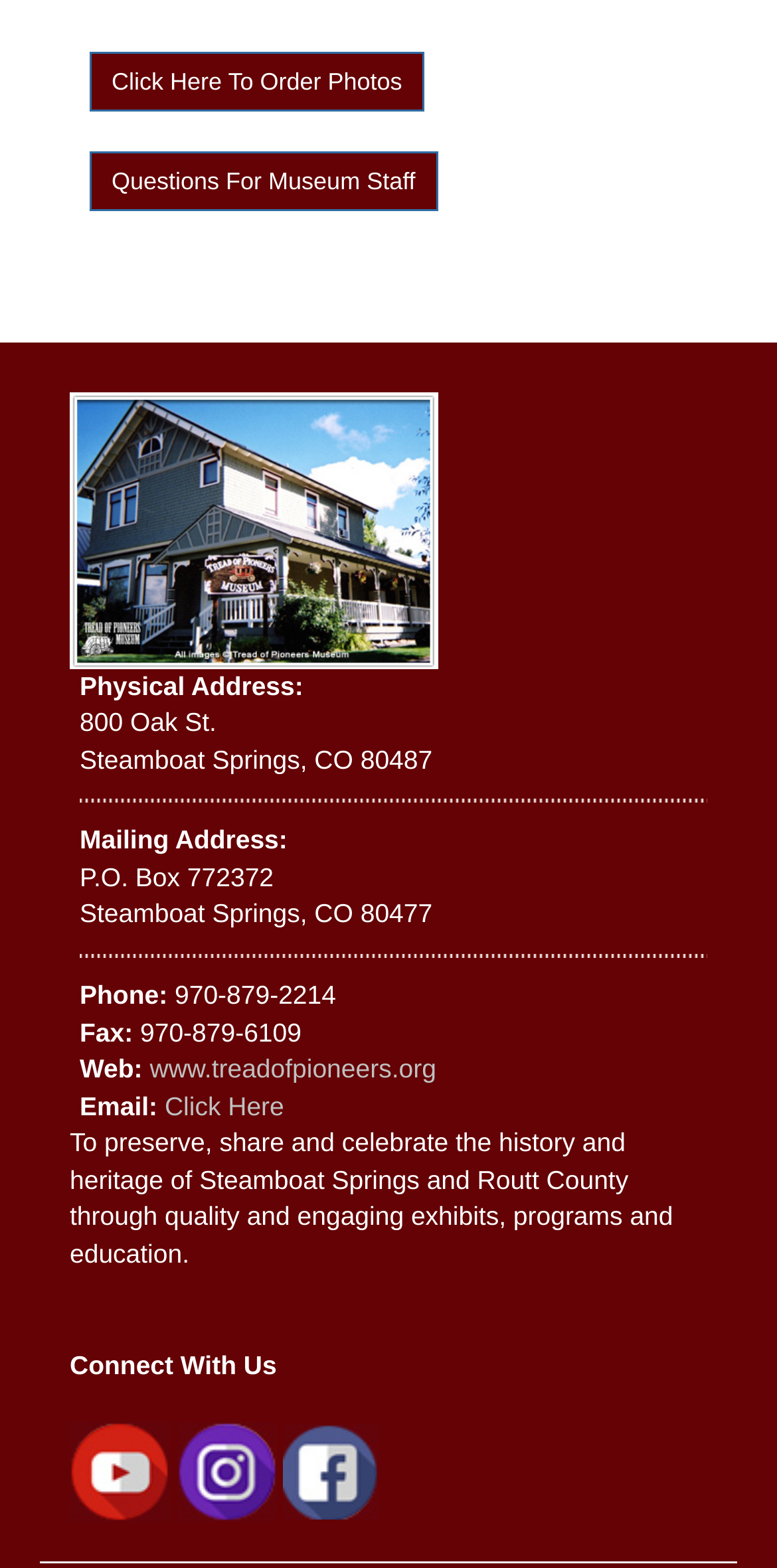Please find the bounding box coordinates of the element that must be clicked to perform the given instruction: "Send an email to the museum". The coordinates should be four float numbers from 0 to 1, i.e., [left, top, right, bottom].

[0.212, 0.696, 0.366, 0.715]